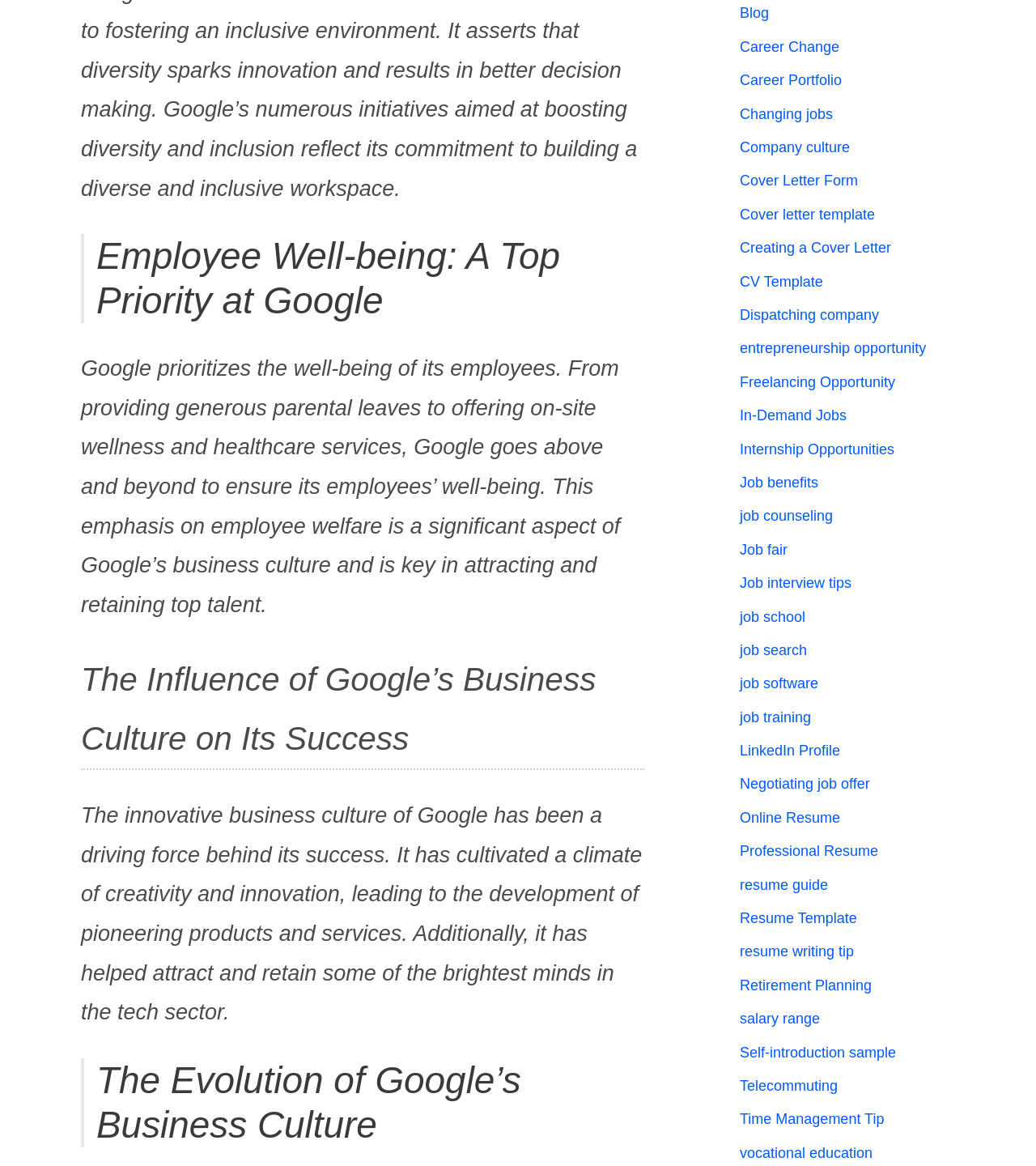Find the bounding box coordinates of the clickable area required to complete the following action: "Discover Firm News".

None